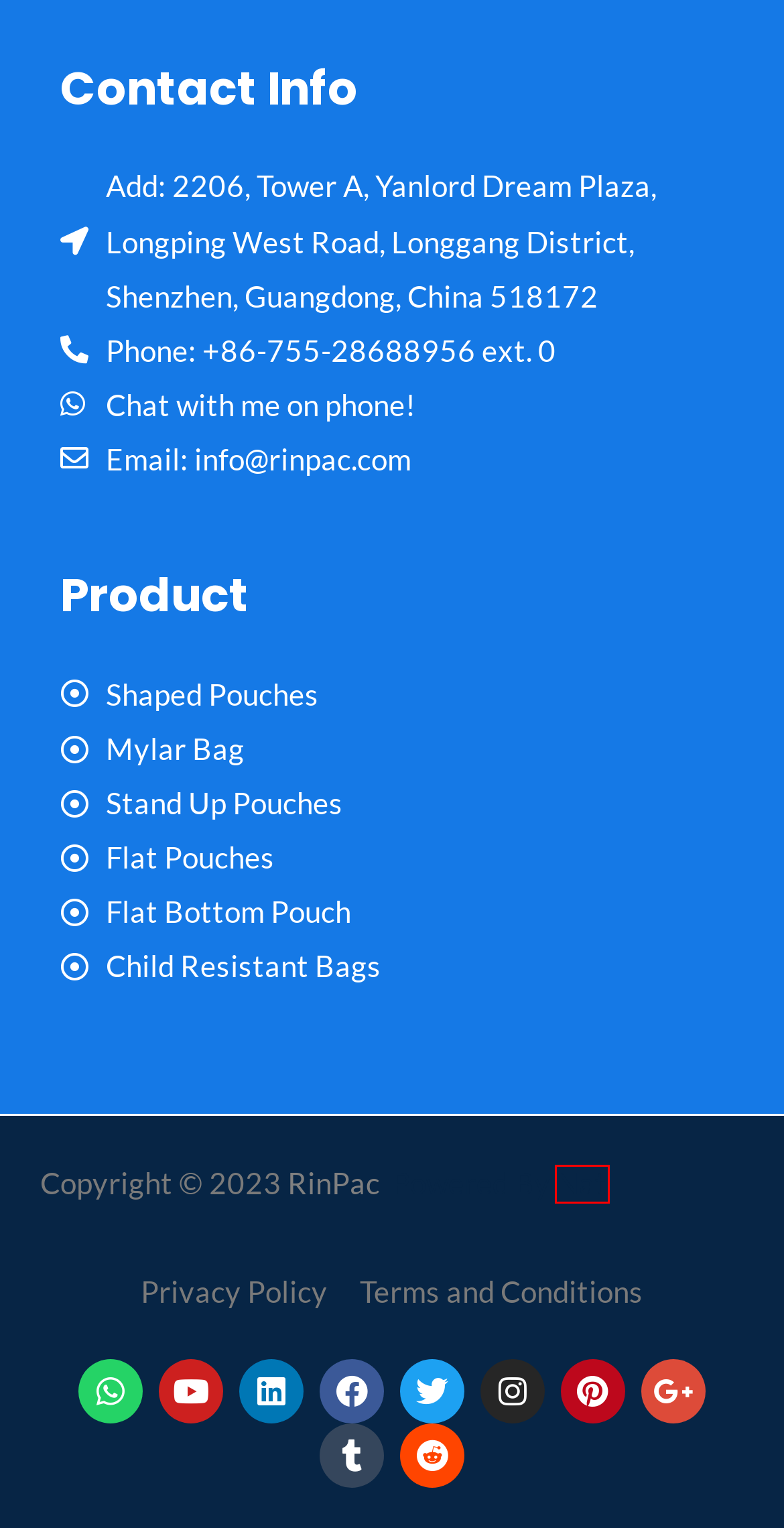You are looking at a webpage screenshot with a red bounding box around an element. Pick the description that best matches the new webpage after interacting with the element in the red bounding box. The possible descriptions are:
A. Custom Stand Up Pouches Supplier & Manufacturer - Rinpac
B. Rinpac Packaging Bags Company Privacy Policy
C. Terms and Conditions - RinPac
D. China Wholesale Custom Flat Pouches Supplier - Rinpac
E. China Custom Flat Bottom Pouches Packaging Supplier - Rinpac
F. Nat的博客记录WordPress建站和数字营销的知识总结 - iMrNat.com
G. Wholesale Custom Shaped Pouches Manufacturer - Rinpac
H. Custom Child Resistant Bags Supplier & Company - Rinpac

F